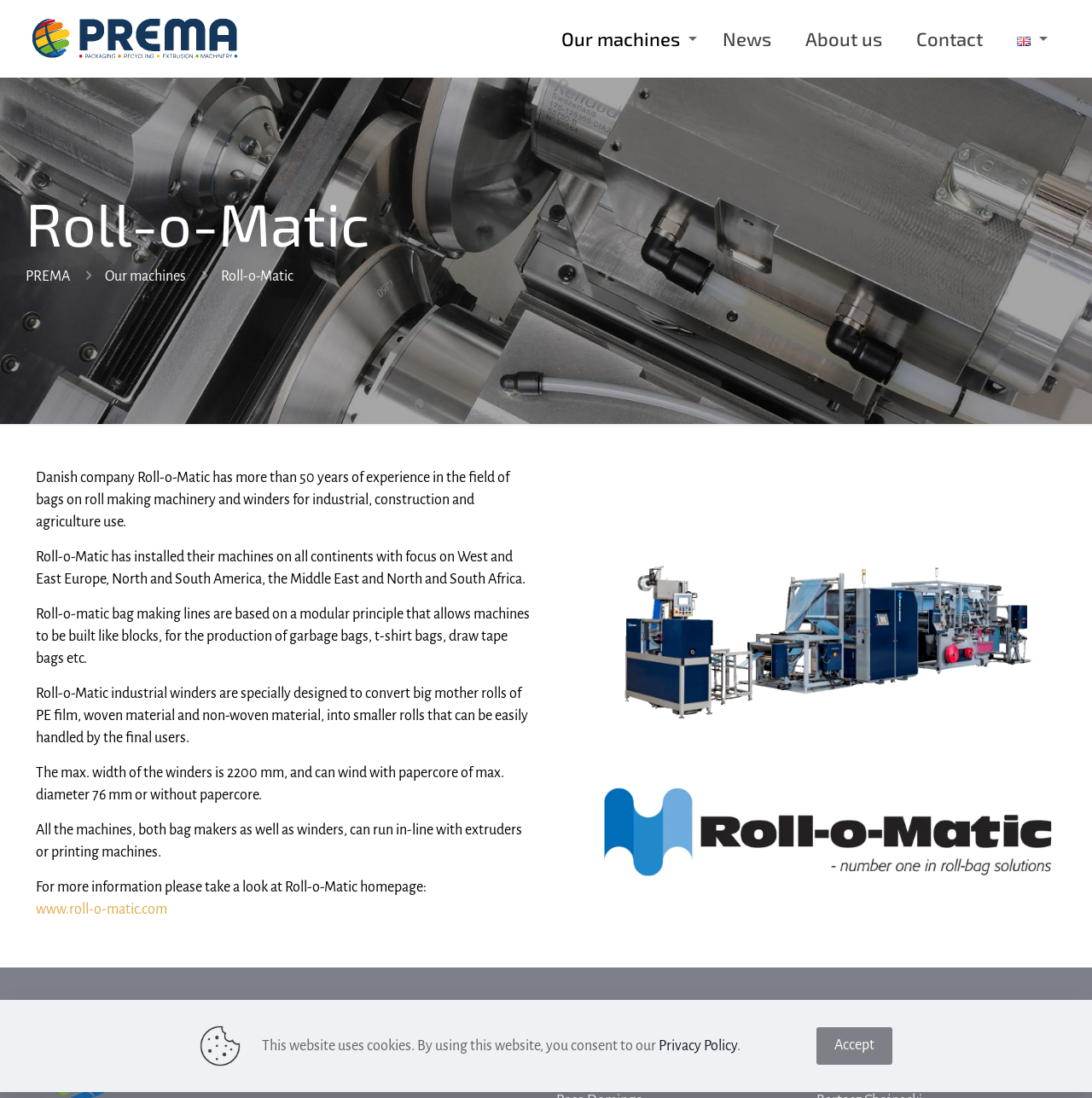Please determine the bounding box coordinates of the element's region to click in order to carry out the following instruction: "Contact Jacky Frisoni". The coordinates should be four float numbers between 0 and 1, i.e., [left, top, right, bottom].

[0.526, 0.943, 0.609, 0.957]